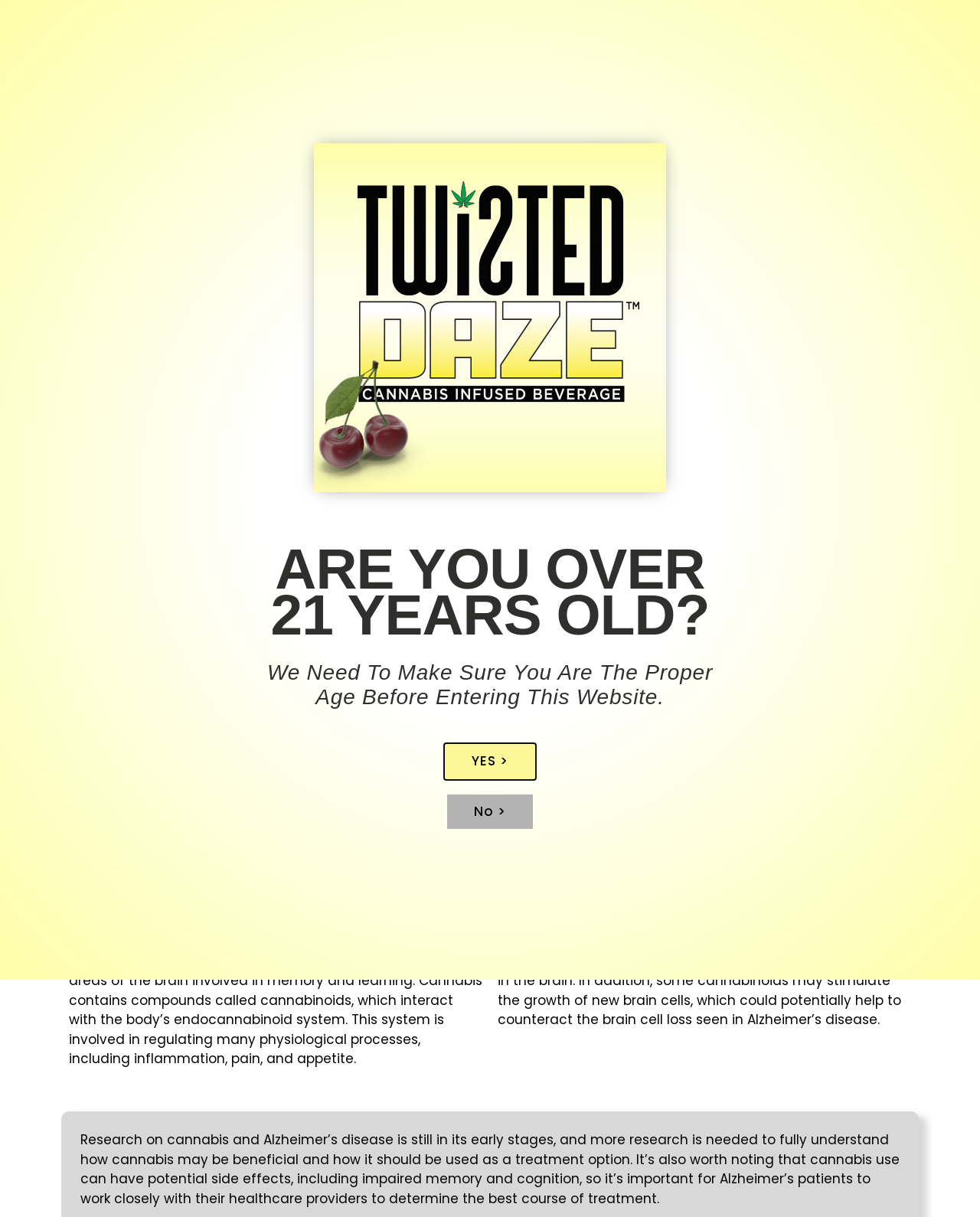What is the purpose of cannabinoids in the body?
Examine the image closely and answer the question with as much detail as possible.

According to the webpage, cannabinoids interact with the body's endocannabinoid system, which is involved in regulating many physiological processes, including inflammation, pain, and appetite.